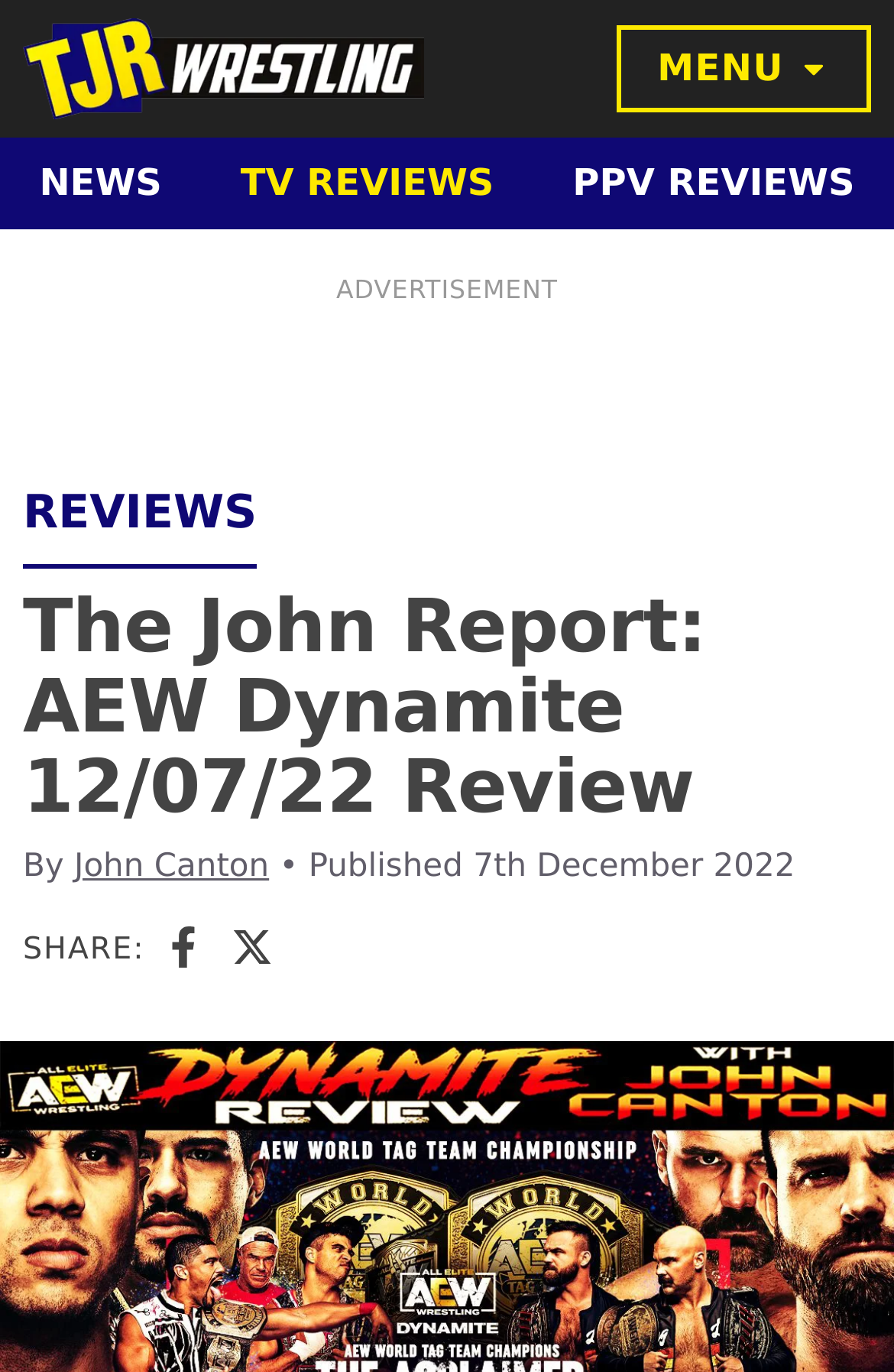What is the main title displayed on this webpage?

The John Report: AEW Dynamite 12/07/22 Review